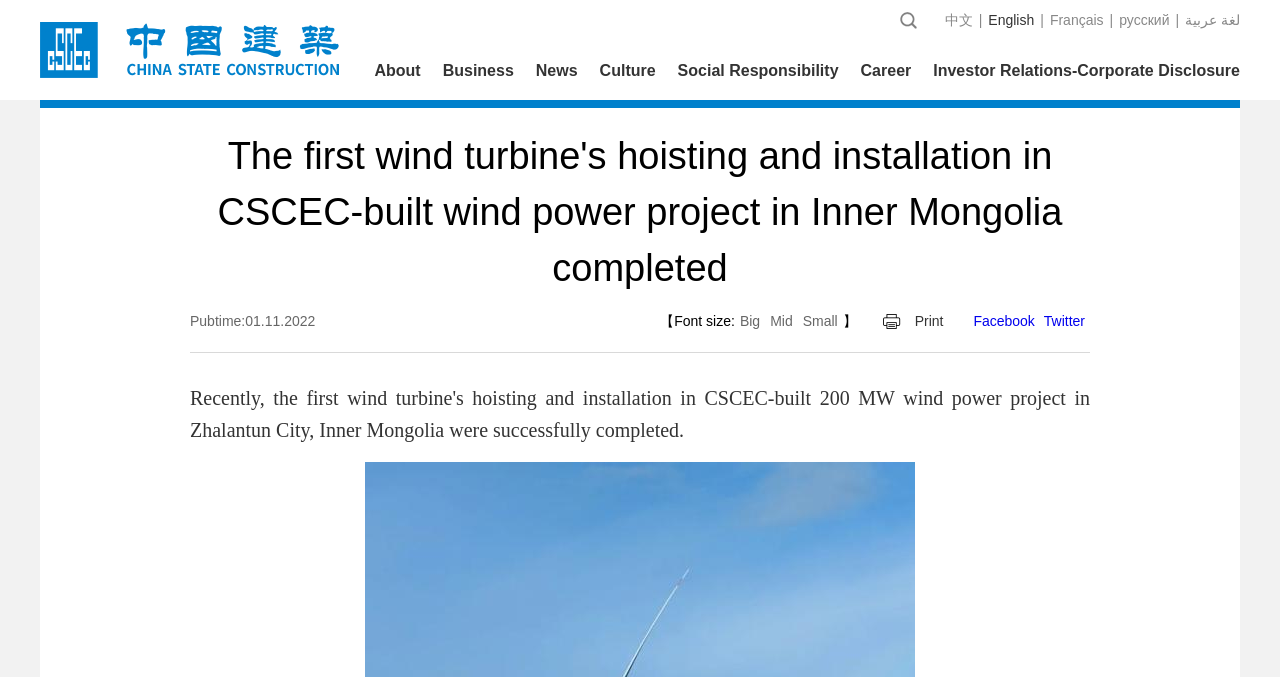What are the font size options available?
Provide an in-depth and detailed answer to the question.

The webpage provides options to adjust the font size, which include Big, Mid, and Small, as indicated by the links in the description list.